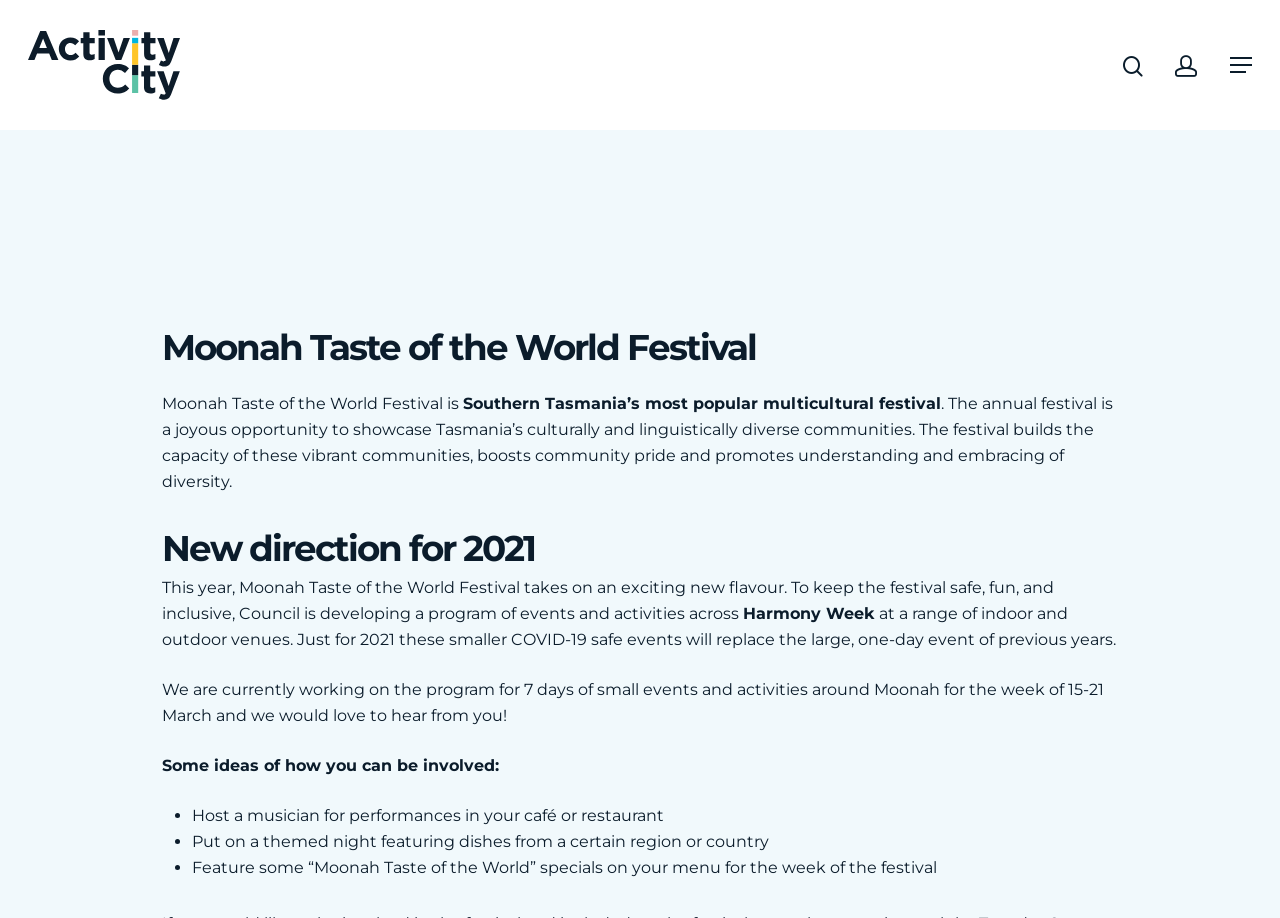Using the format (top-left x, top-left y, bottom-right x, bottom-right y), provide the bounding box coordinates for the described UI element. All values should be floating point numbers between 0 and 1: aria-label="Navigation Menu"

[0.961, 0.06, 0.978, 0.082]